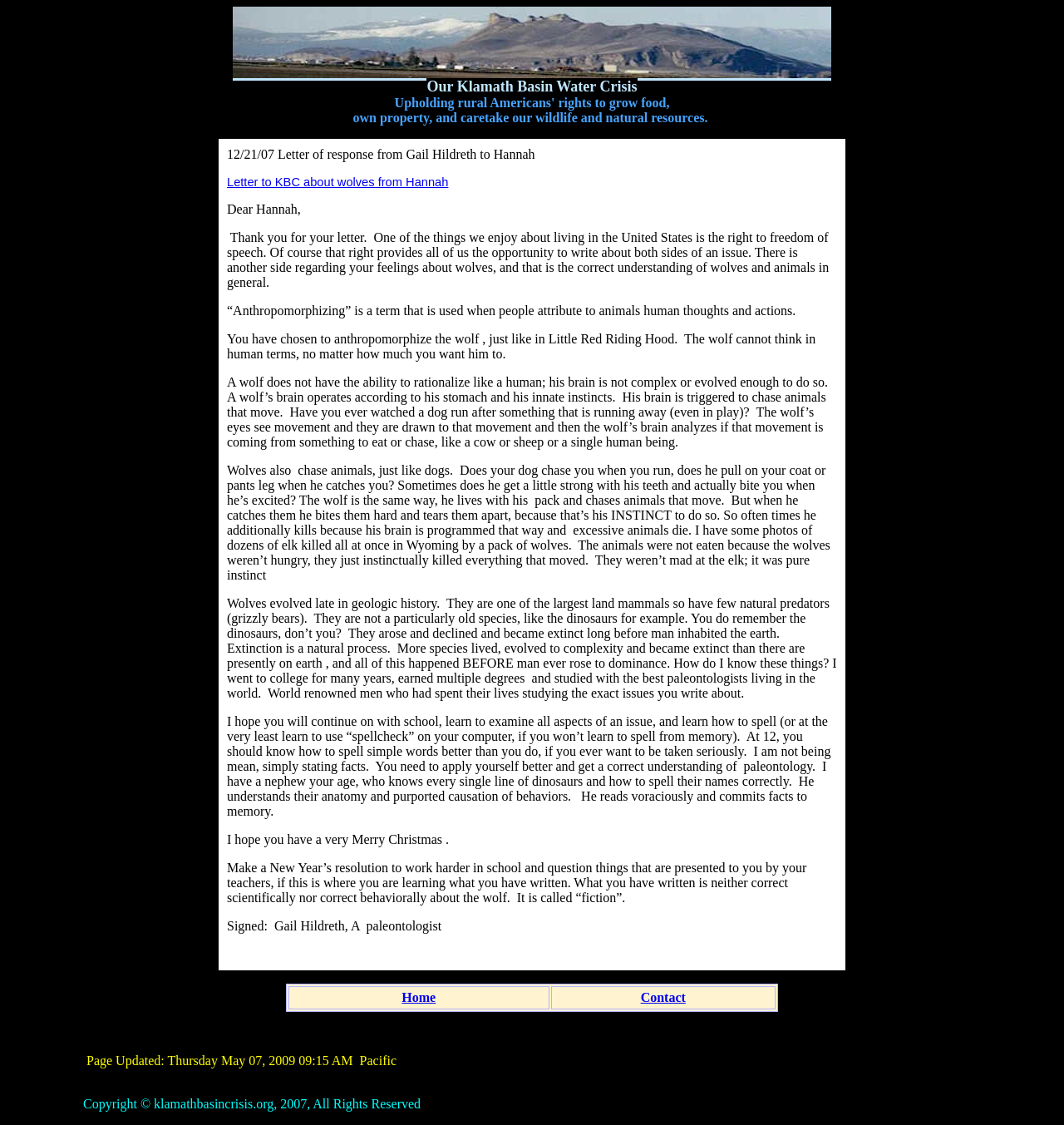What is the name of the recipient of the letter?
Please look at the screenshot and answer using one word or phrase.

Hannah